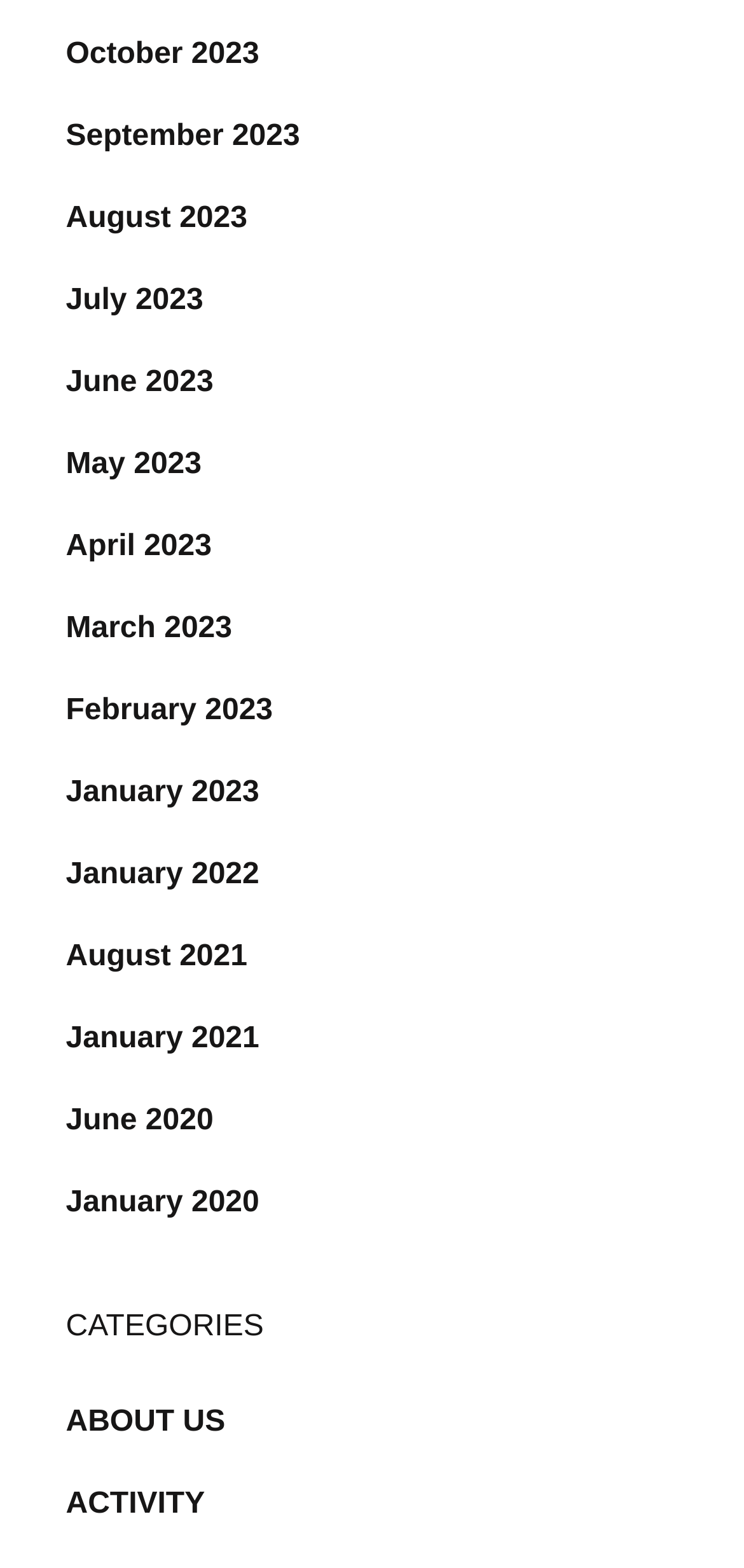Please locate the bounding box coordinates of the element that should be clicked to achieve the given instruction: "browse CATEGORIES".

[0.088, 0.833, 0.912, 0.86]